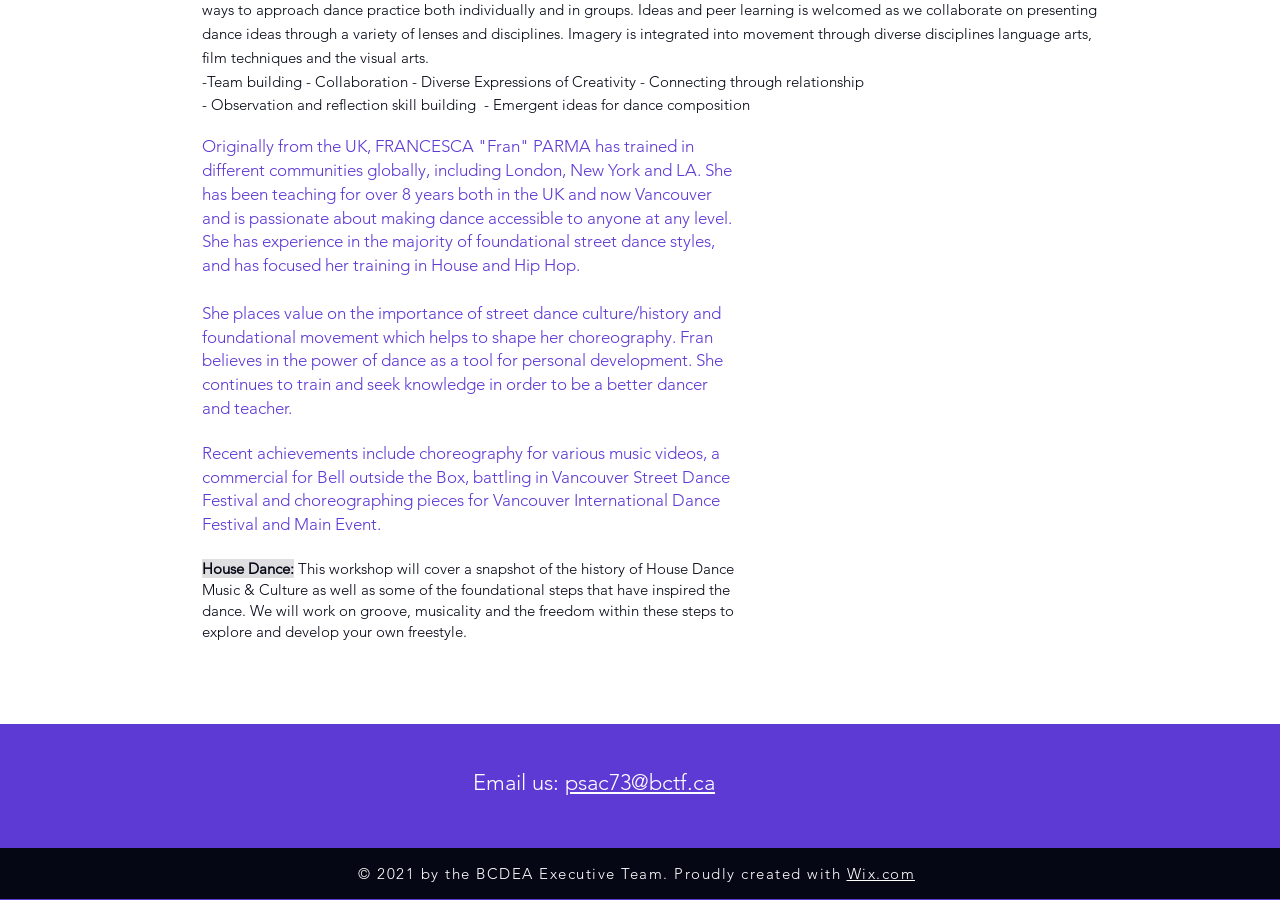Identify the bounding box for the given UI element using the description provided. Coordinates should be in the format (top-left x, top-left y, bottom-right x, bottom-right y) and must be between 0 and 1. Here is the description: Email us:

[0.37, 0.855, 0.441, 0.885]